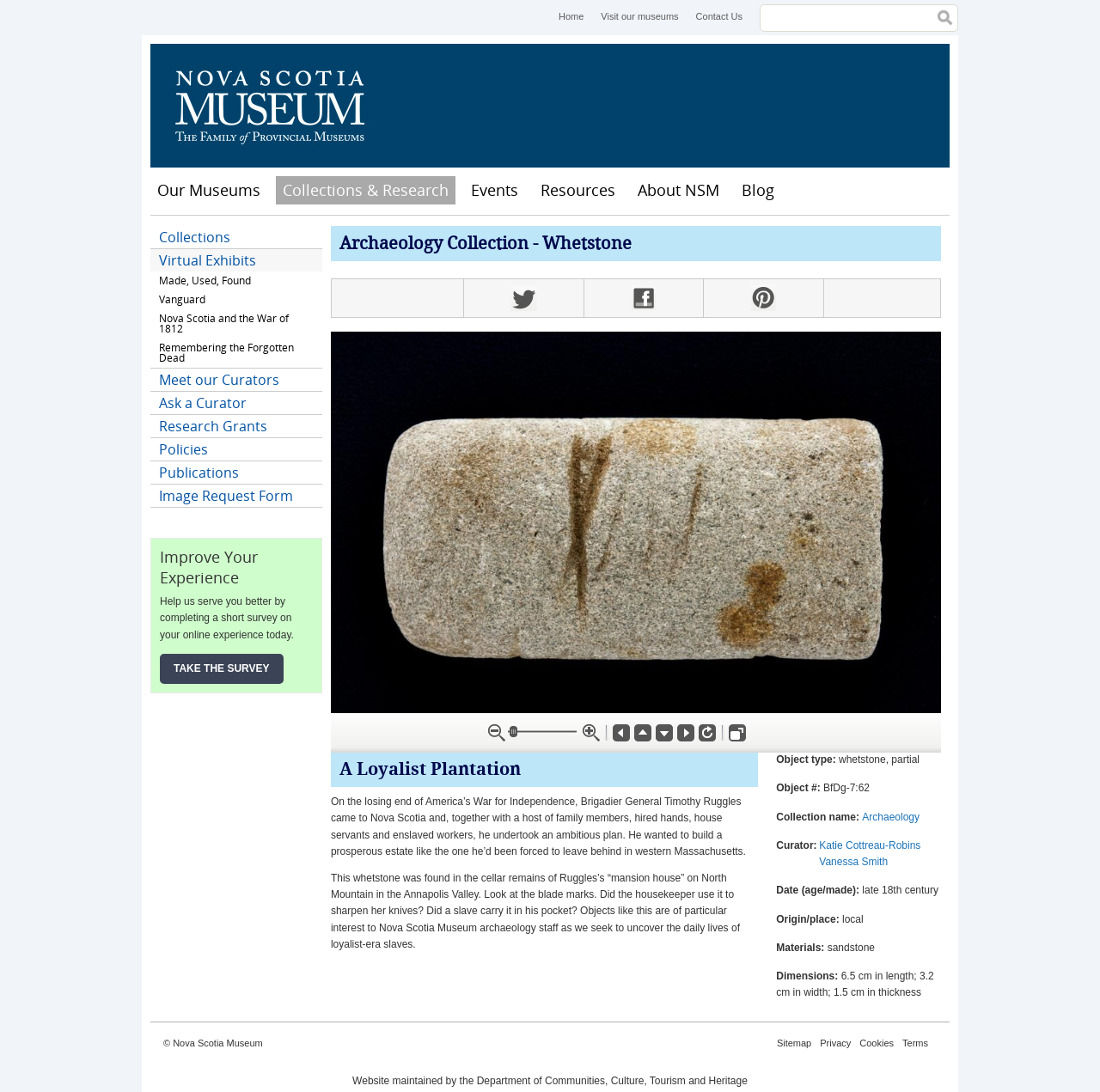Find the bounding box coordinates for the HTML element specified by: "Remembering the Forgotten Dead".

[0.137, 0.31, 0.293, 0.337]